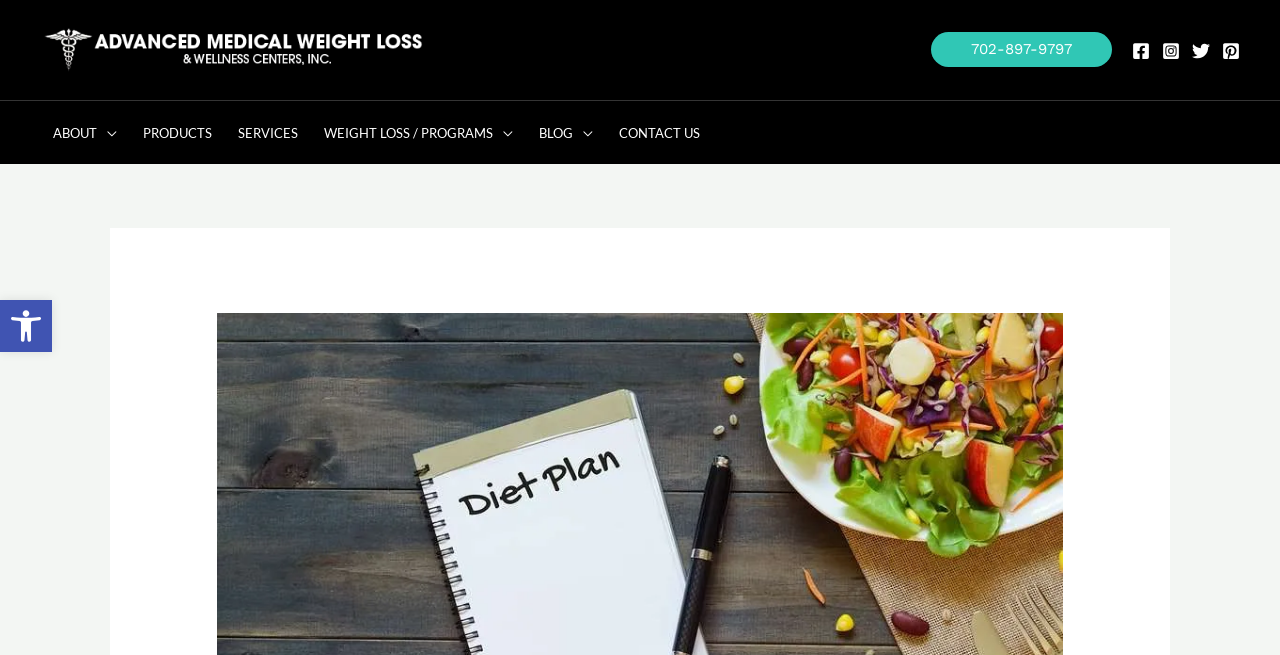What is the name of the weight loss center?
Based on the image, provide your answer in one word or phrase.

Advance Medical Weight Loss & Wellness Center